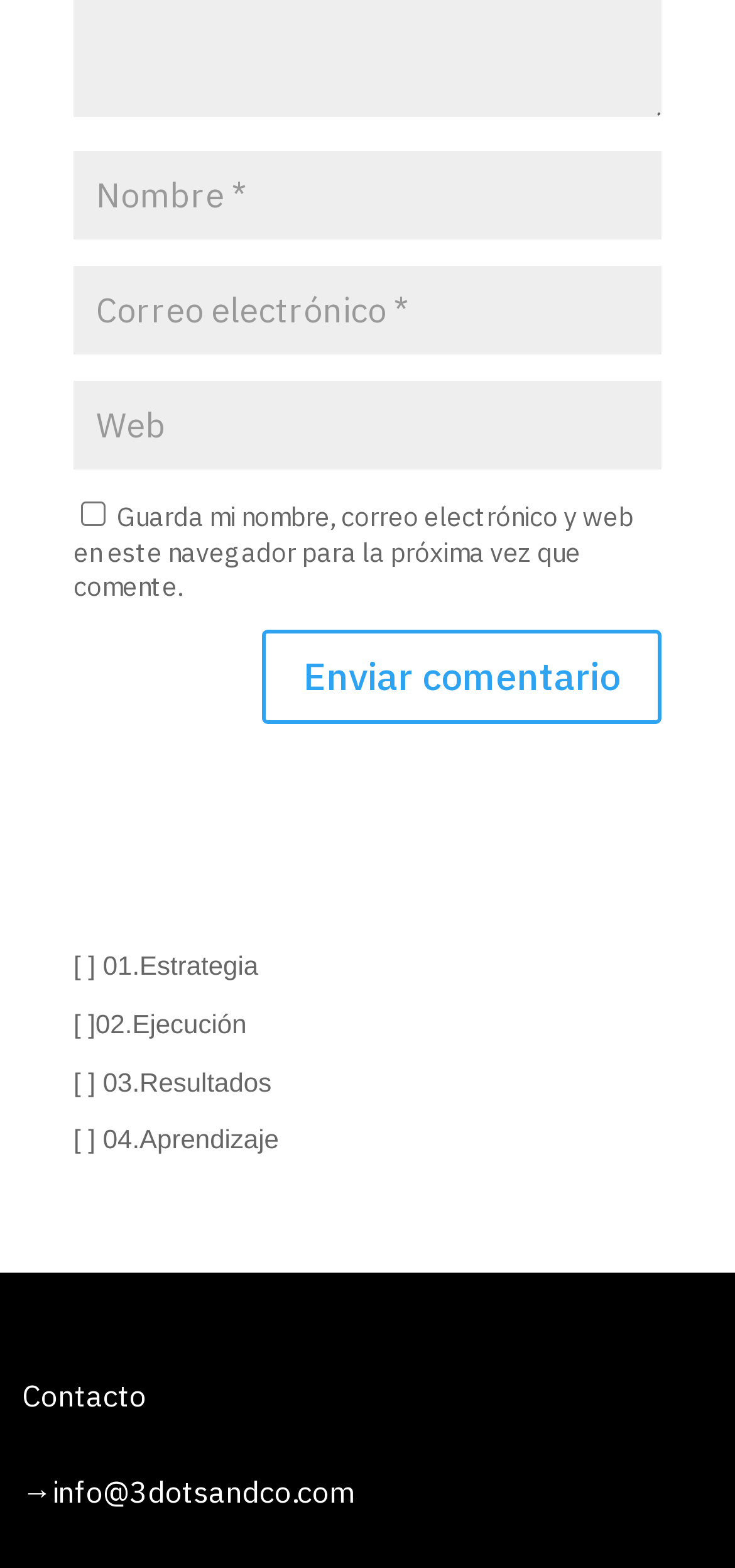Use a single word or phrase to answer the question:
What is the function of the button?

Submit comment